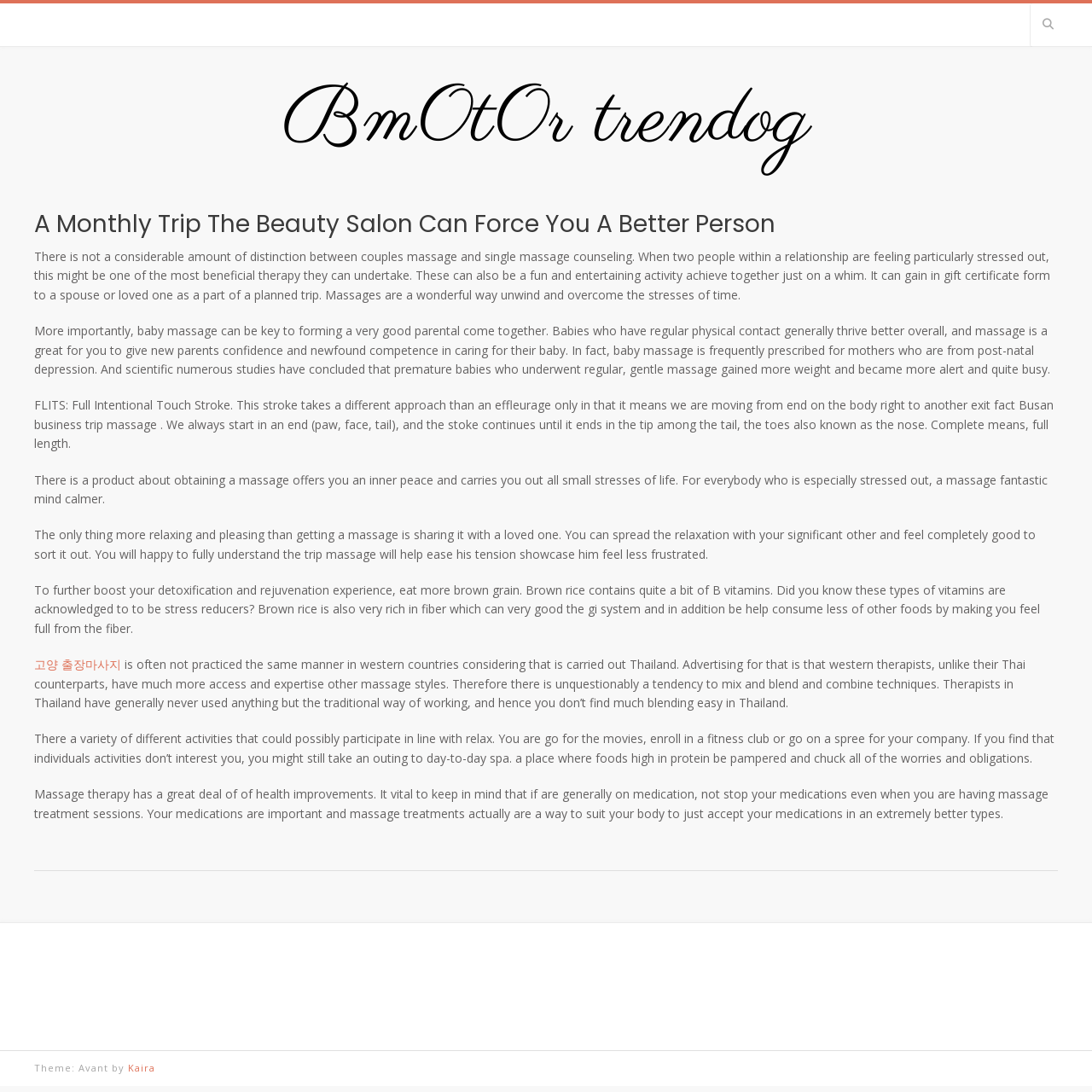Extract the bounding box coordinates for the HTML element that matches this description: "Kaira". The coordinates should be four float numbers between 0 and 1, i.e., [left, top, right, bottom].

[0.117, 0.972, 0.142, 0.984]